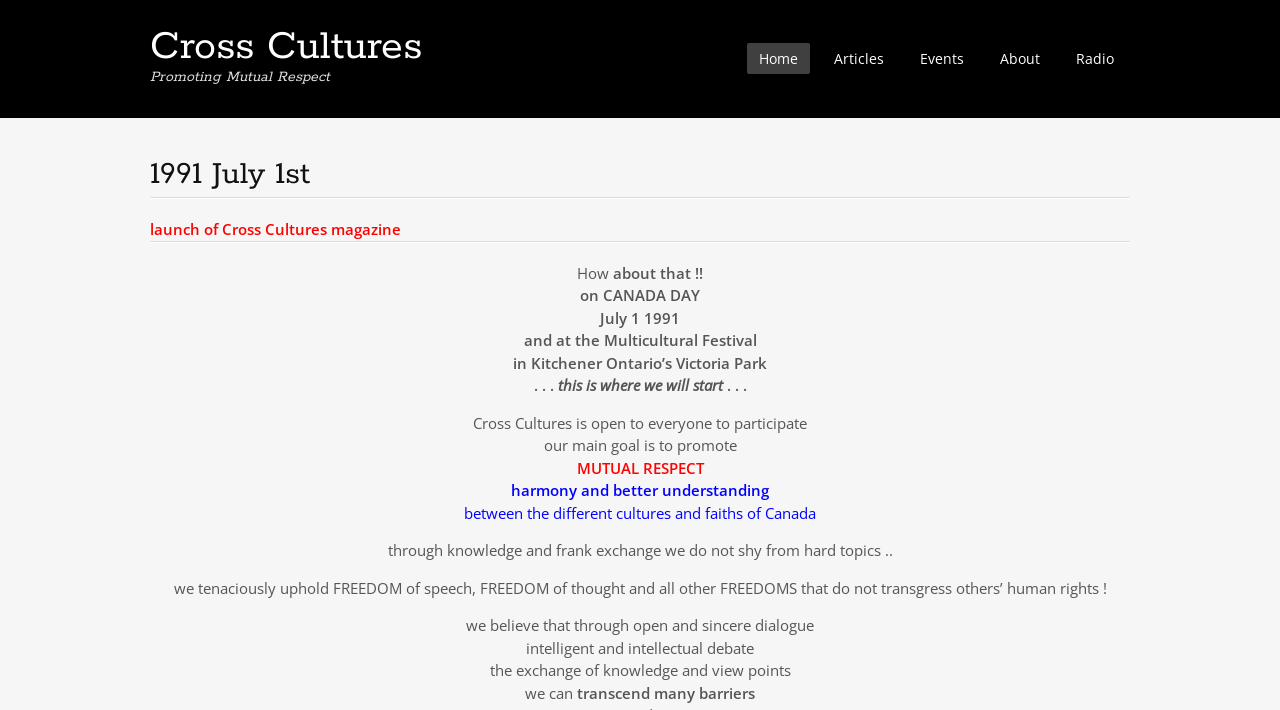What is the name of the magazine launched on Canada Day?
Please provide a single word or phrase in response based on the screenshot.

Cross Cultures